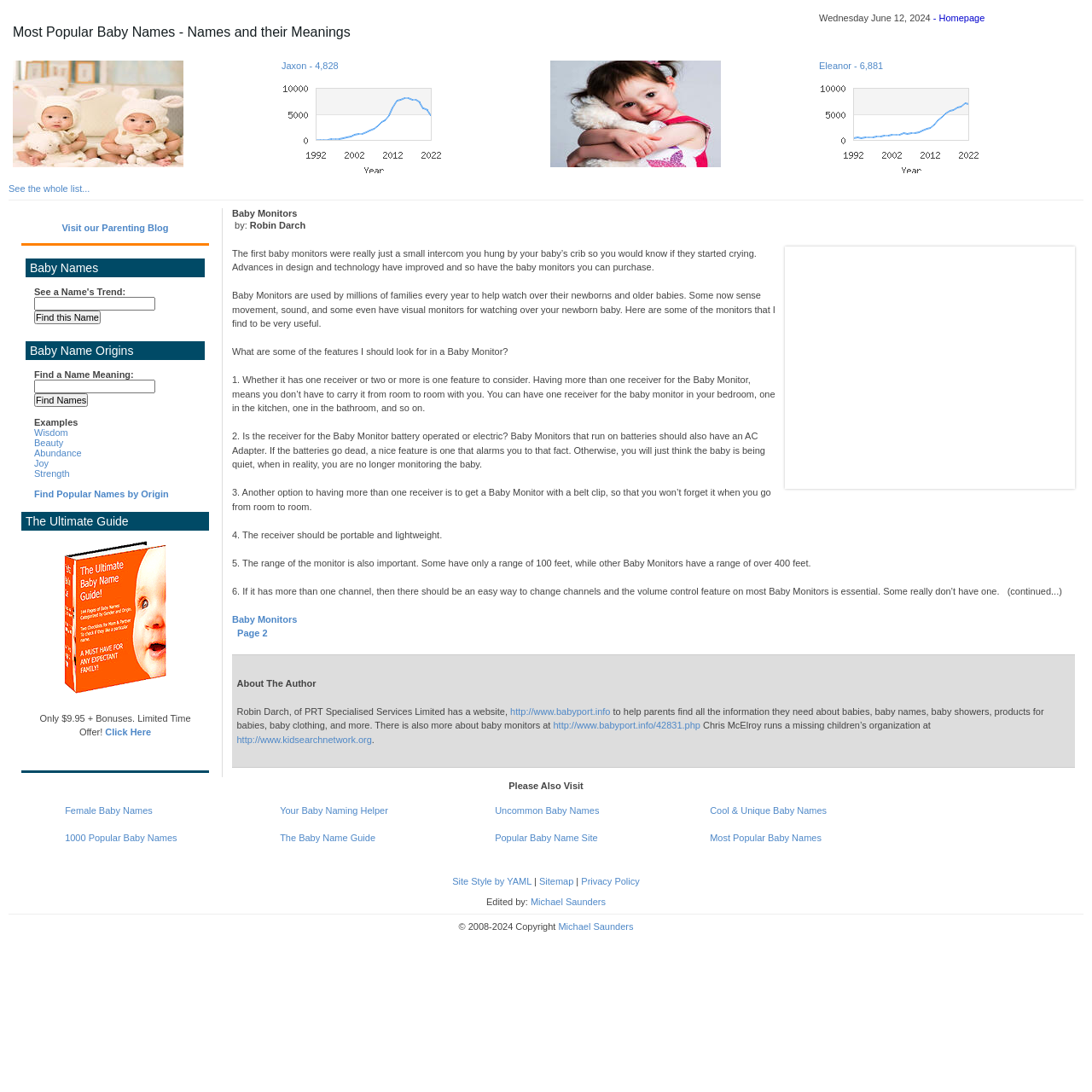Answer with a single word or phrase: 
What is the purpose of the 'Find this Name' button?

To search for a baby name